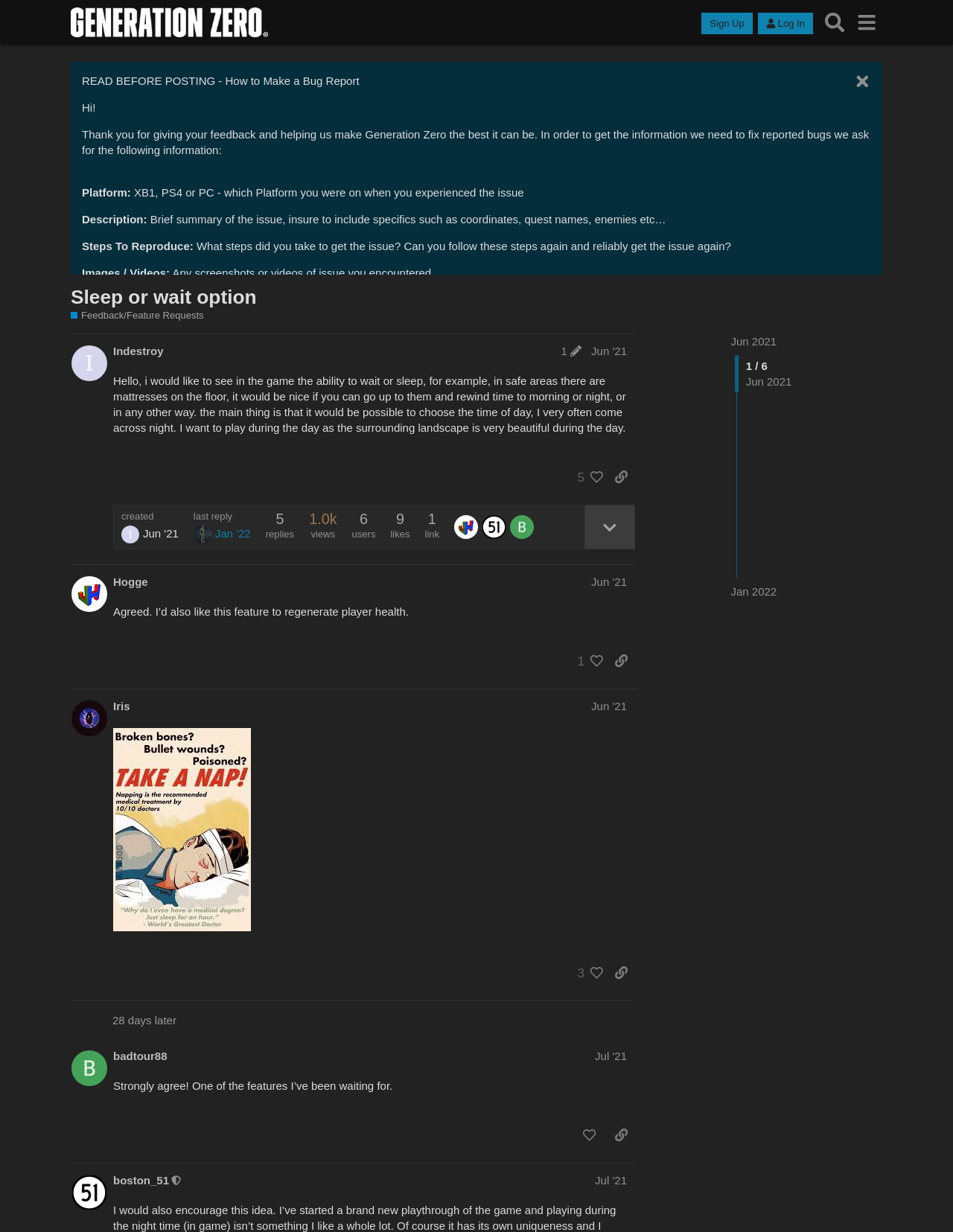What is the feature that the person who made the first post wants to see in the game?
Provide a detailed and extensive answer to the question.

The feature that the person who made the first post wants to see in the game can be found in the text of the first post, where it says 'Hello, i would like to see in the game the ability to wait or sleep...'.